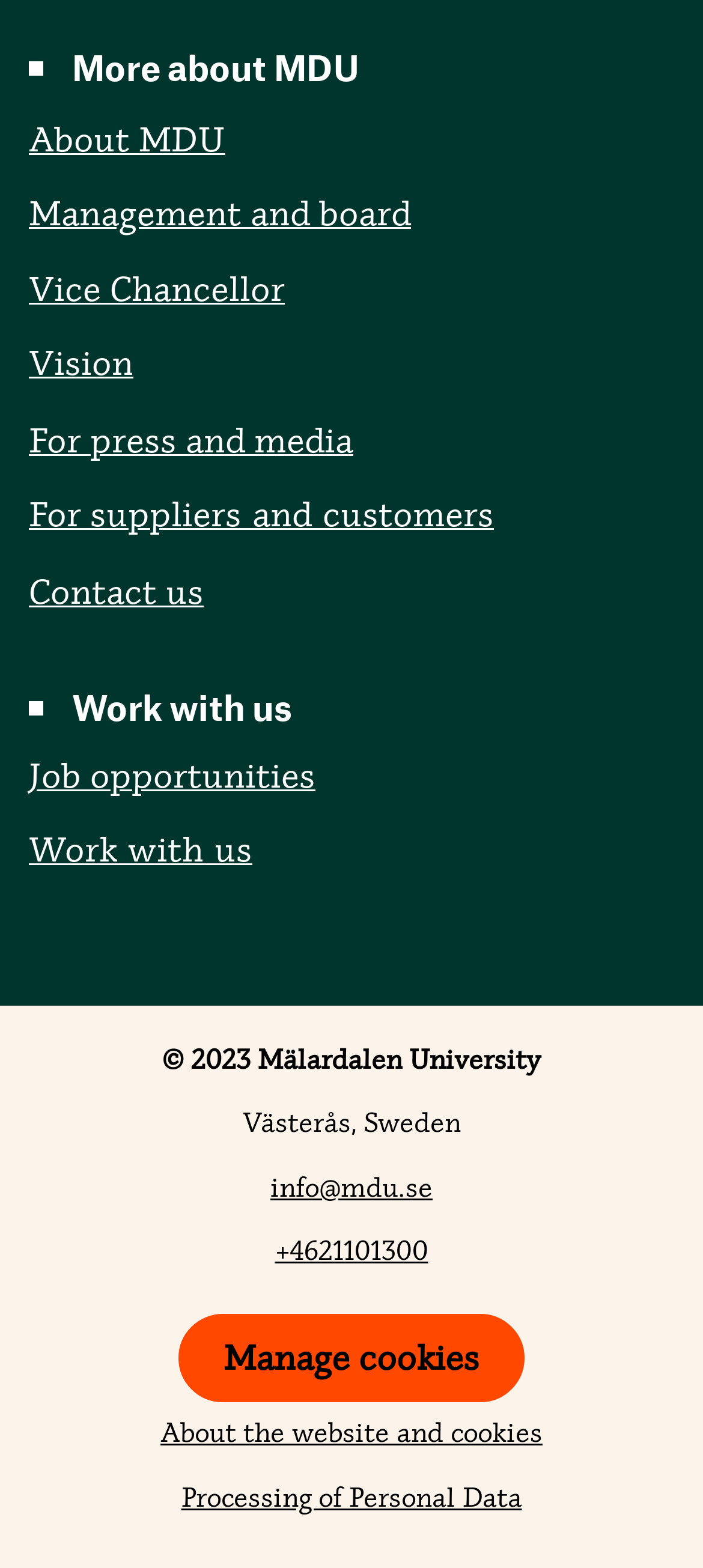Is there a link to job opportunities?
Please give a detailed and elaborate answer to the question based on the image.

I found a link to job opportunities by looking at the section 'Work with us' and finding the link 'Job opportunities'.